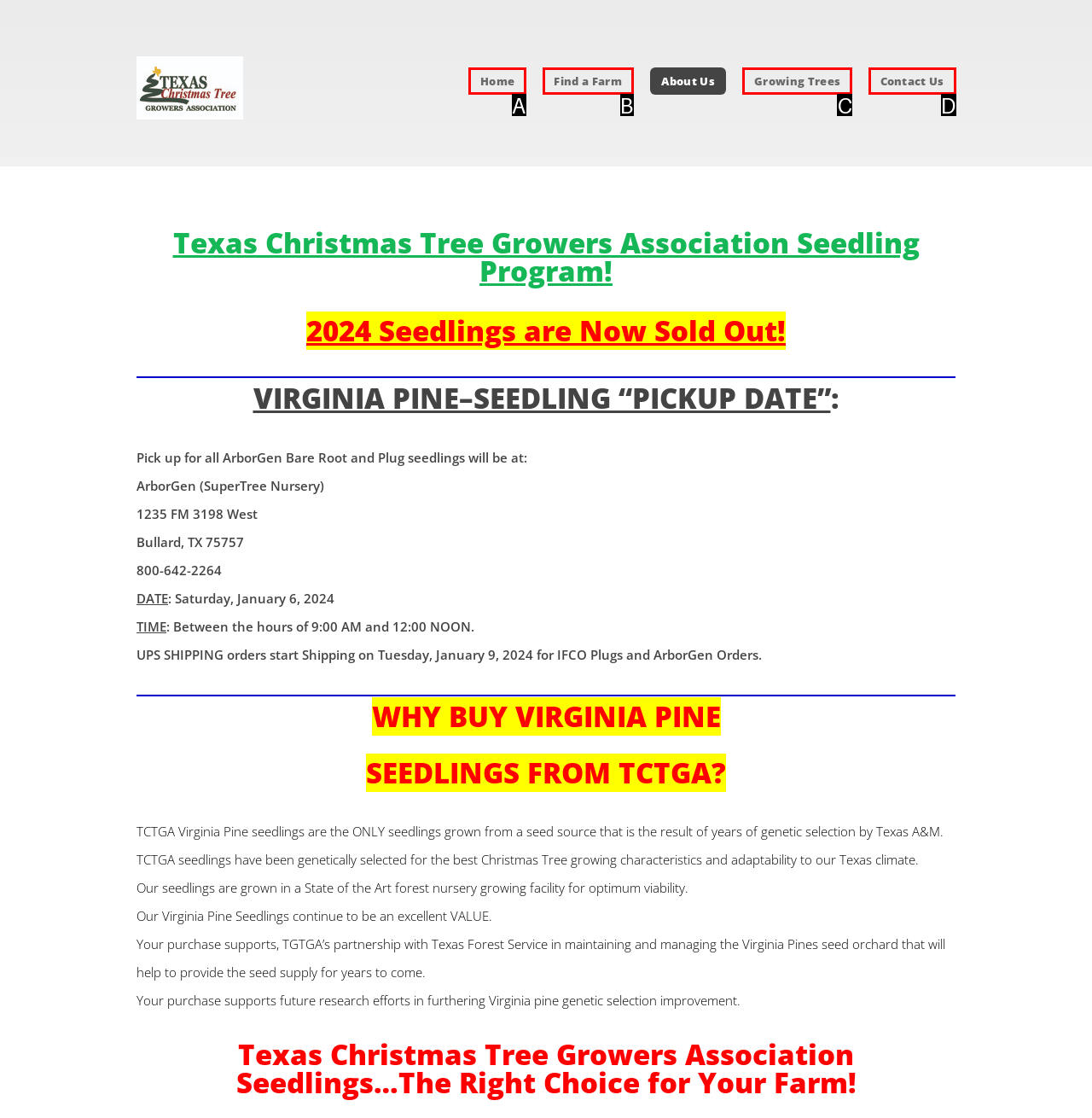Using the description: Interactive Techniques, find the corresponding HTML element. Provide the letter of the matching option directly.

None